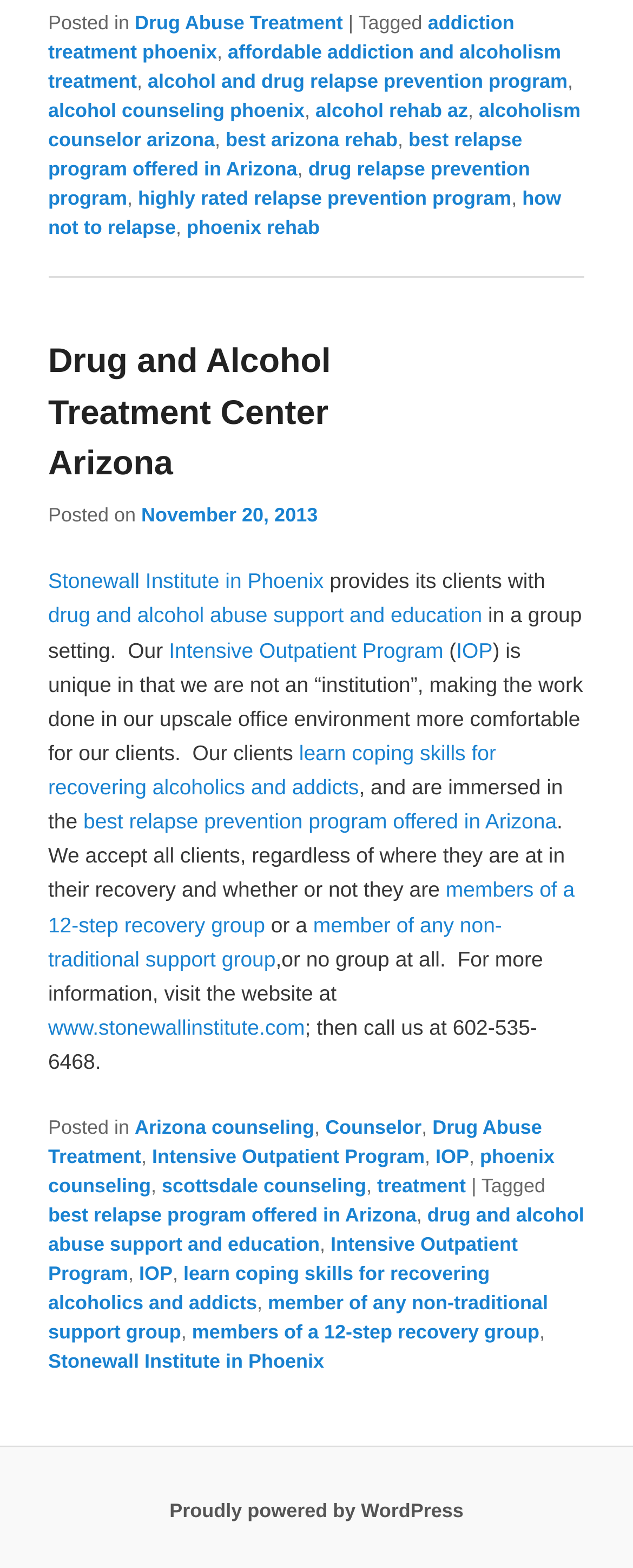Show me the bounding box coordinates of the clickable region to achieve the task as per the instruction: "click the logo".

None